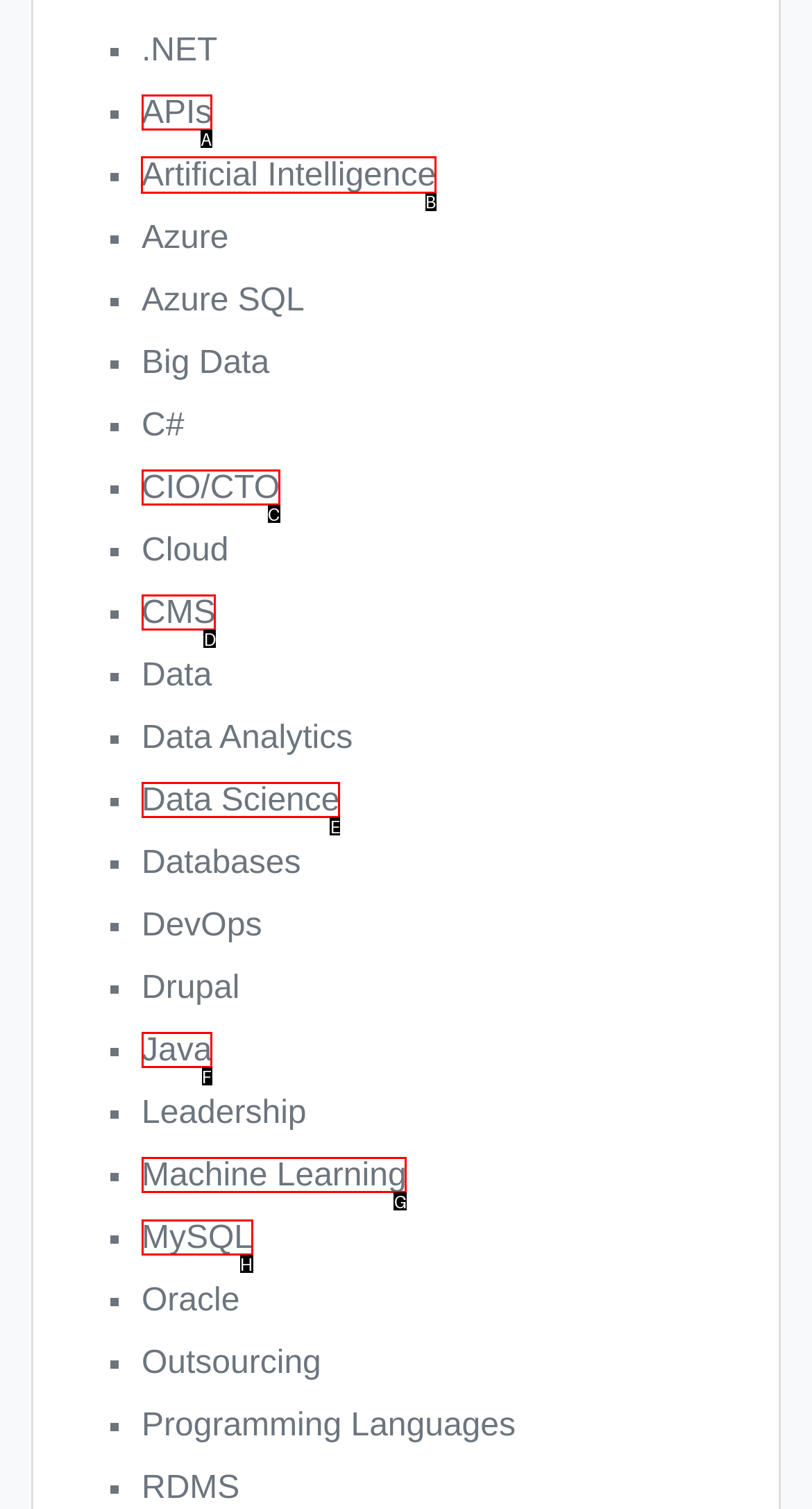Select the HTML element to finish the task: Explore Artificial Intelligence Reply with the letter of the correct option.

B